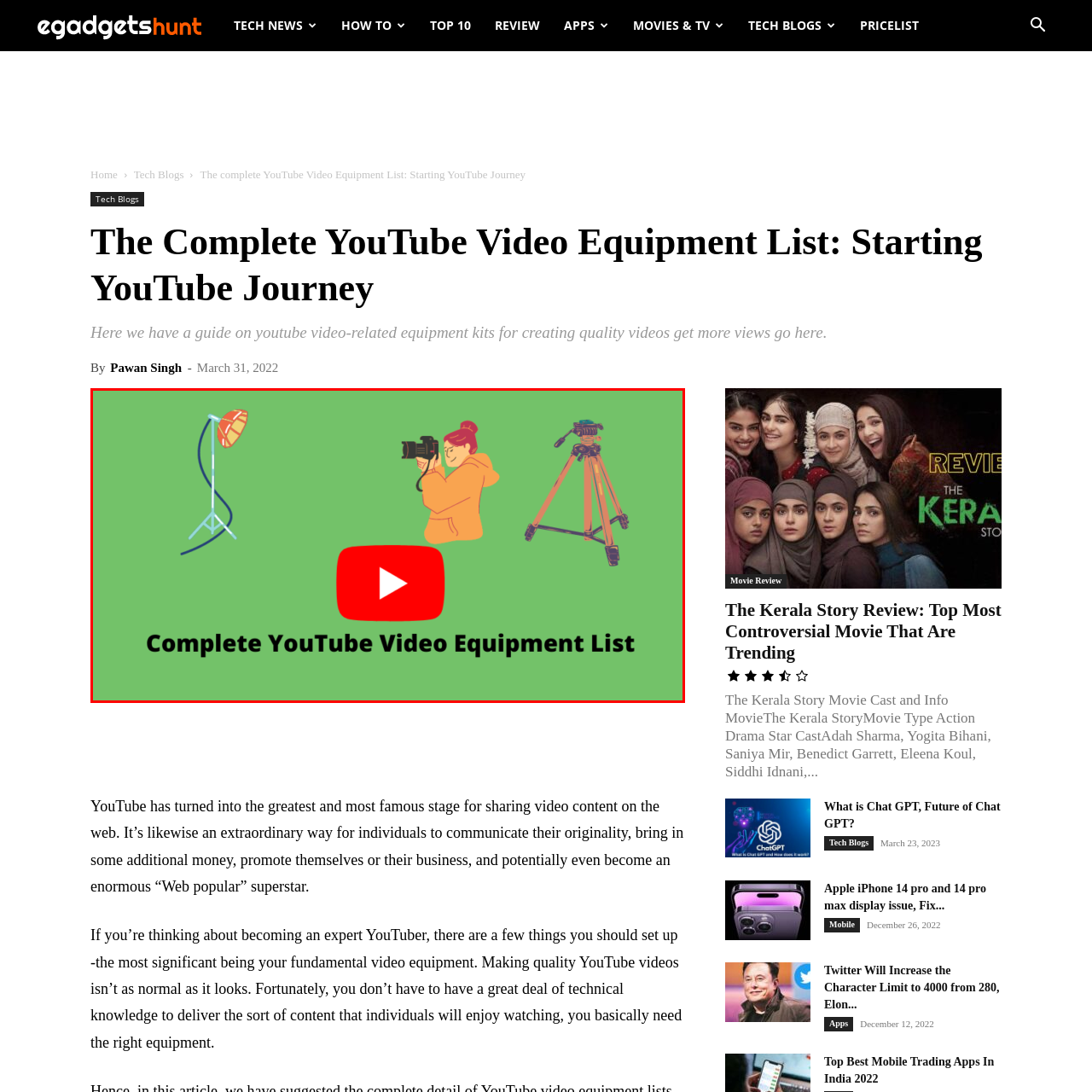Elaborate on all the details and elements present in the red-outlined area of the image.

The image features a vibrant green background with illustrations representing essential video equipment for aspiring YouTubers. On the left, a studio light stands tall, symbolizing the importance of proper lighting. In the center, a woman in an orange hoodie is seen holding a camera, highlighting the act of filming. To the right, a tripod is depicted, emphasizing the necessity of stability in video production. Prominently displayed in the middle is a large red YouTube play button, encapsulating the platform's essence. The text "Complete YouTube Video Equipment List" is boldly presented below the imagery, inviting readers to explore comprehensive recommendations for creating high-quality video content. This visual encapsulation aims to guide beginners on their journey in starting a YouTube channel.